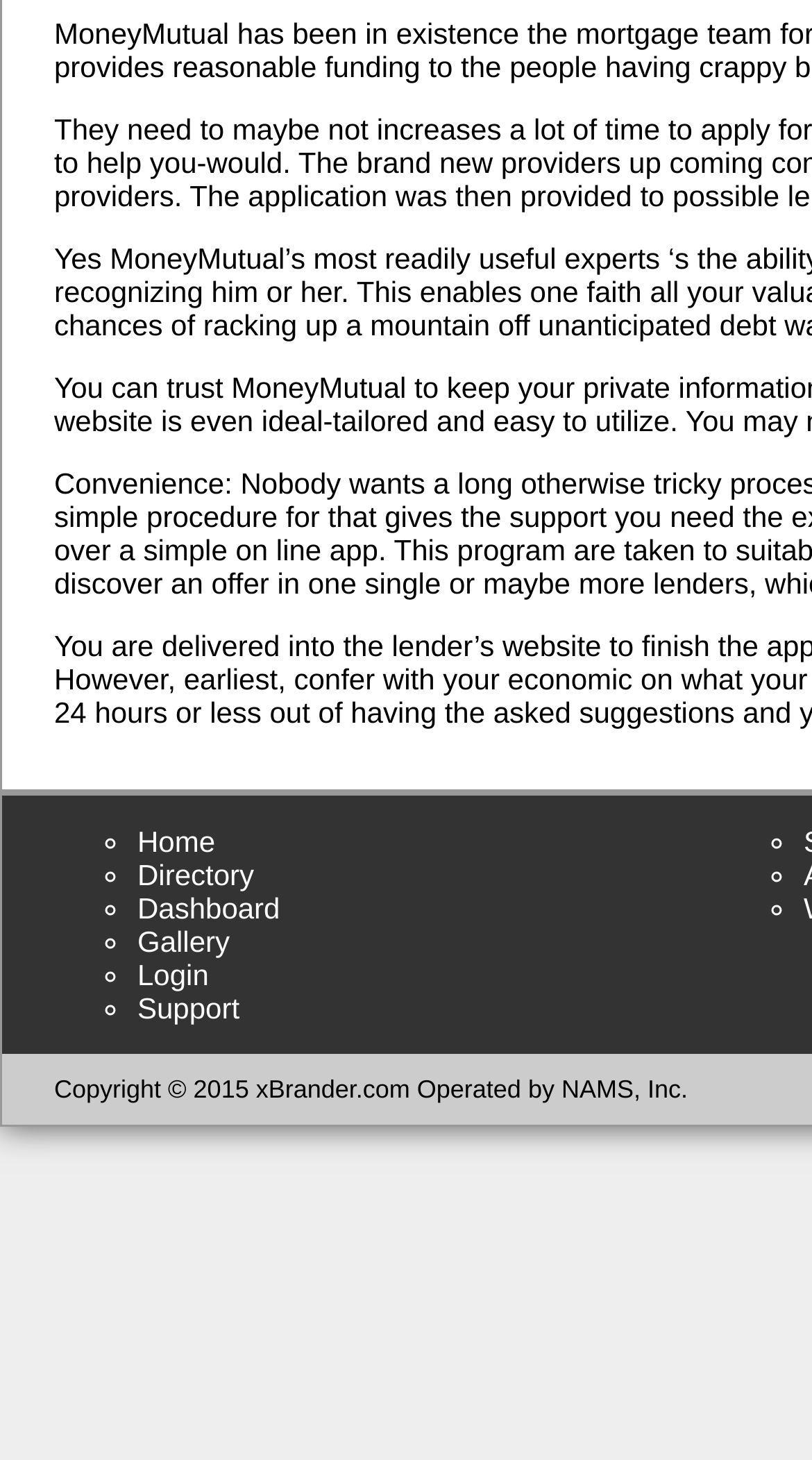What is the first menu item?
Your answer should be a single word or phrase derived from the screenshot.

Home